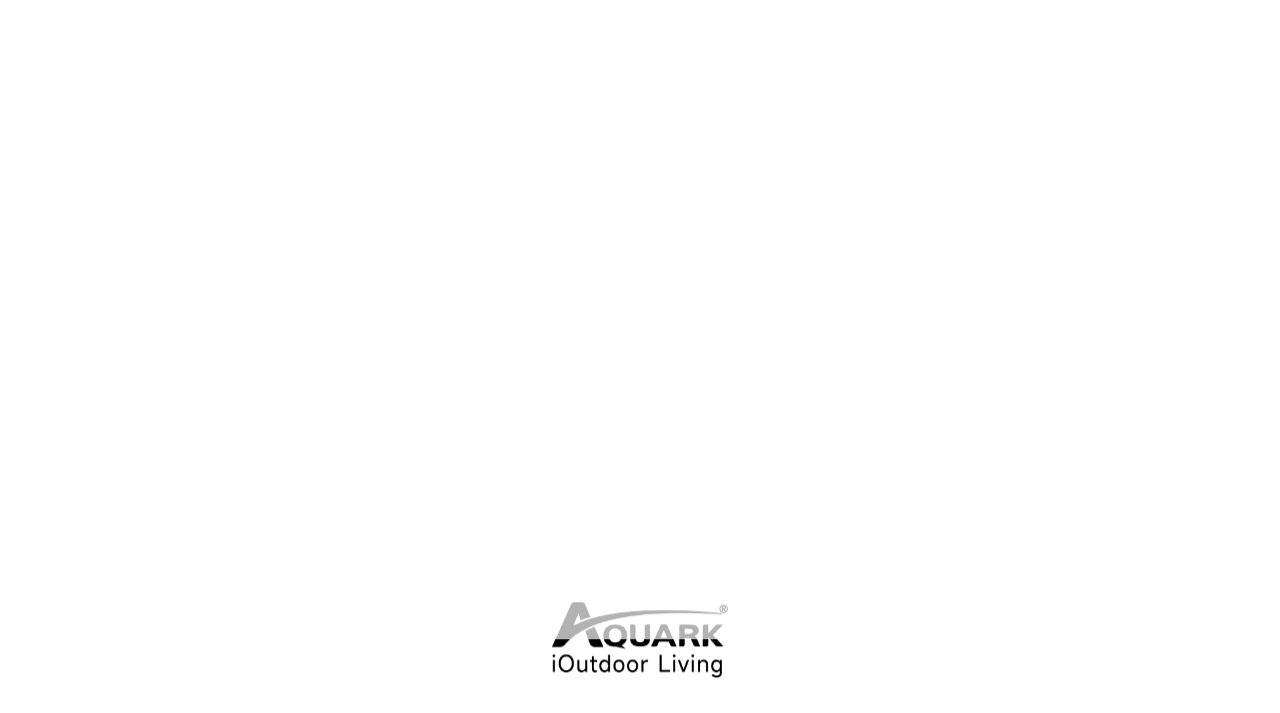What is the topmost menu item?
Answer with a single word or phrase, using the screenshot for reference.

TECHNOLOGY